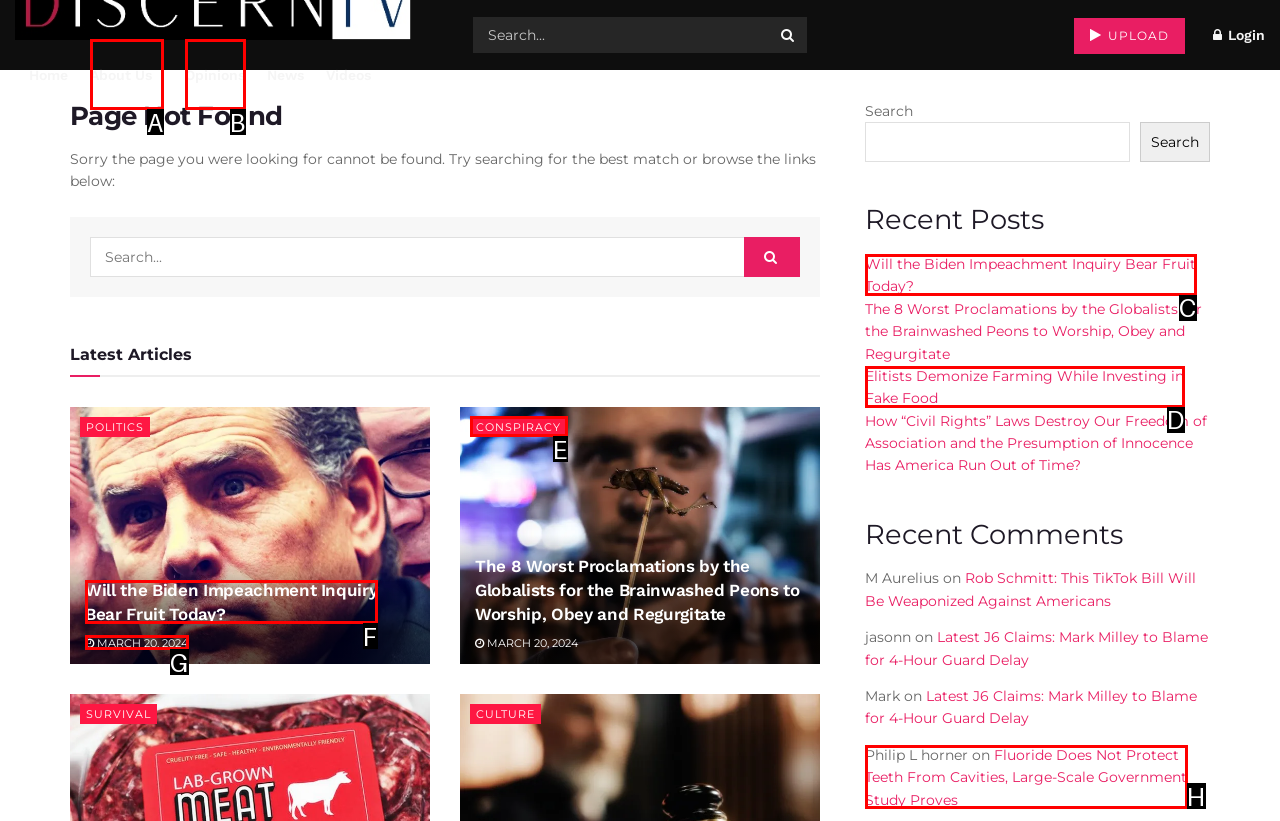Identify the HTML element that corresponds to the following description: About Us. Provide the letter of the correct option from the presented choices.

A